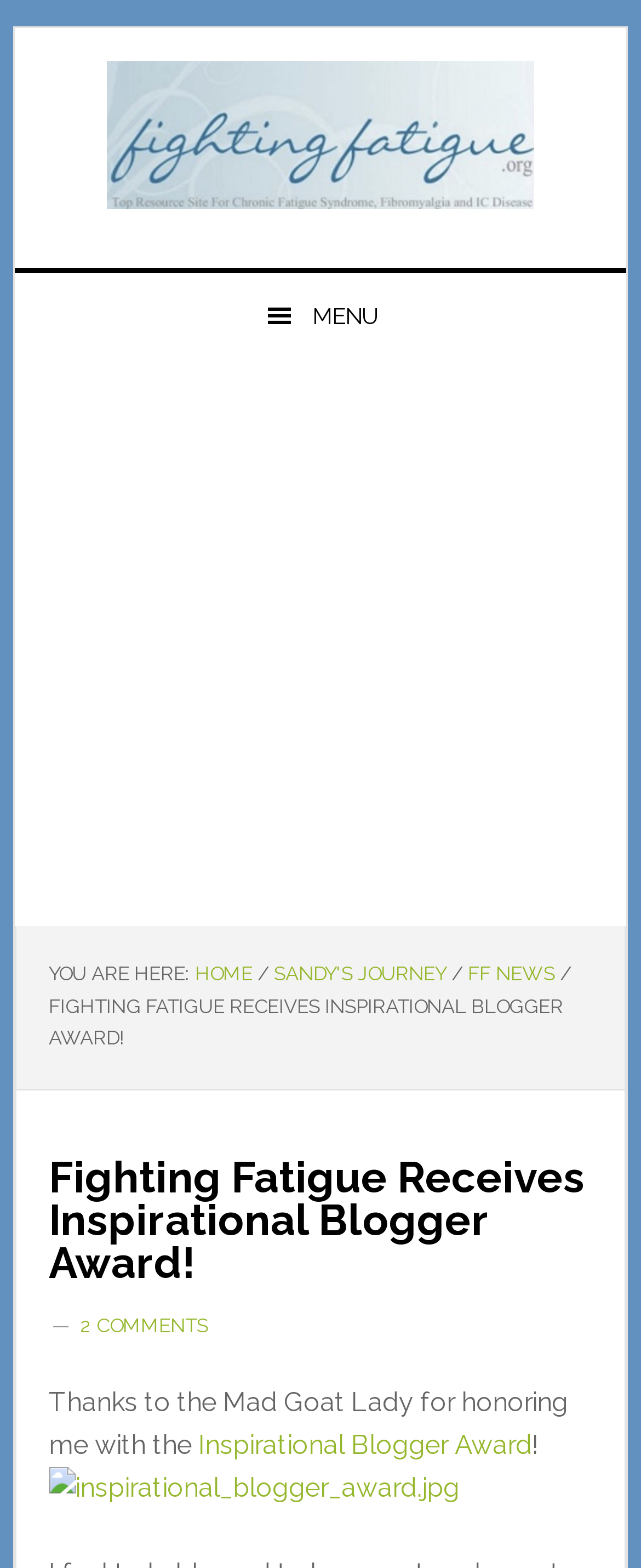How many comments are there on this article?
Using the visual information, reply with a single word or short phrase.

2